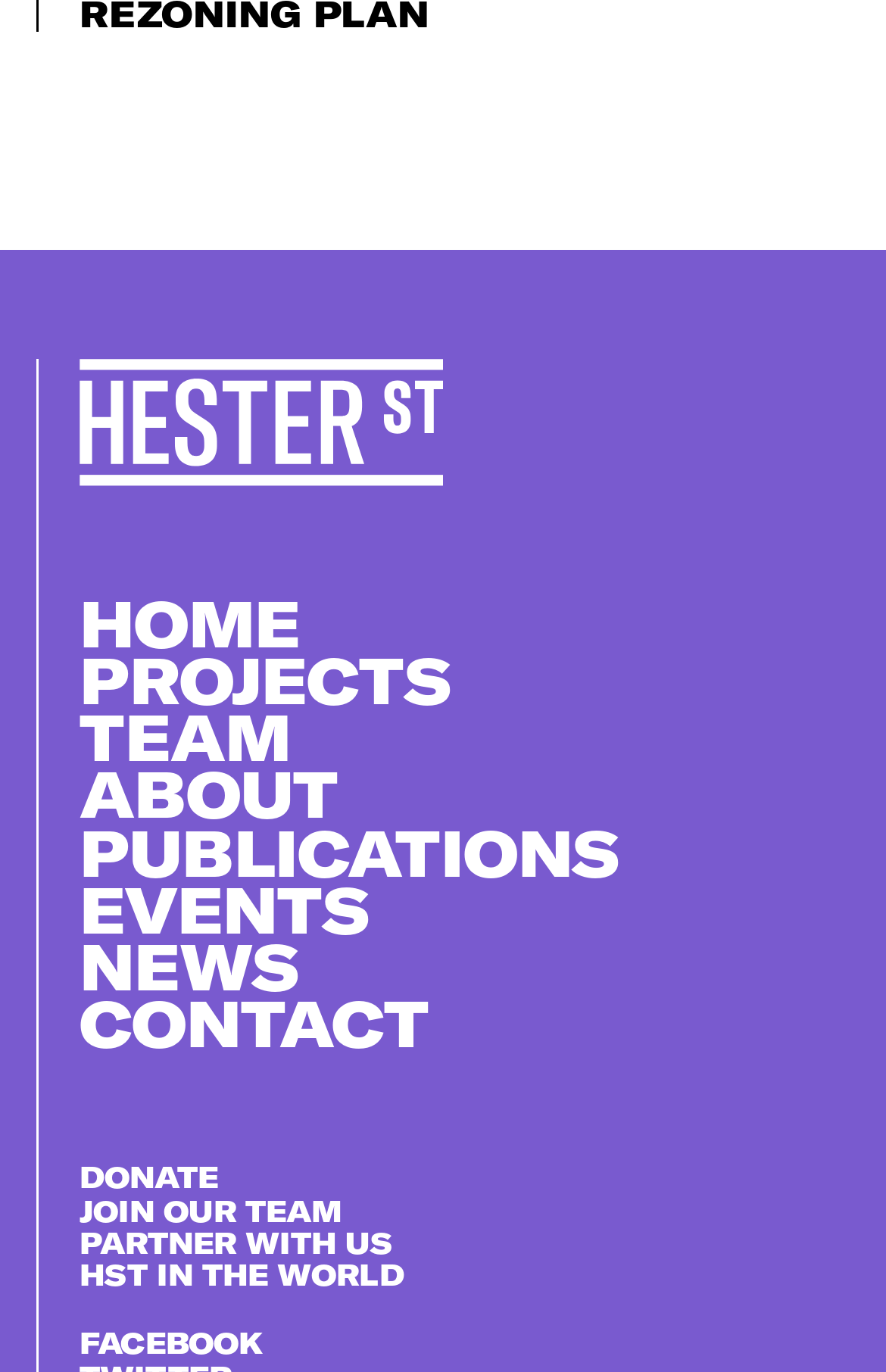Answer the question below using just one word or a short phrase: 
What is the last menu item?

FACEBOOK